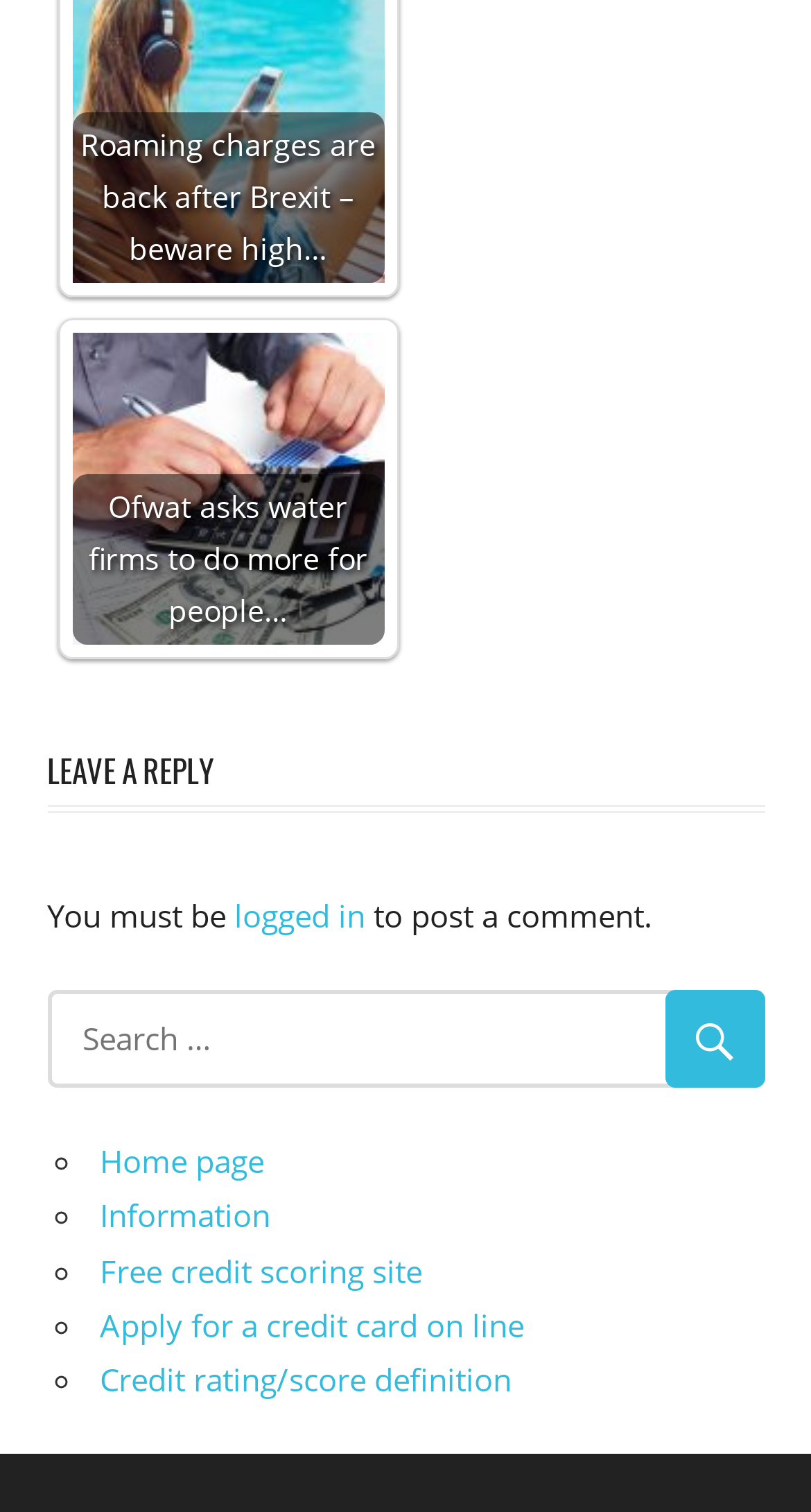Using the webpage screenshot, locate the HTML element that fits the following description and provide its bounding box: "Home page".

[0.123, 0.754, 0.326, 0.782]